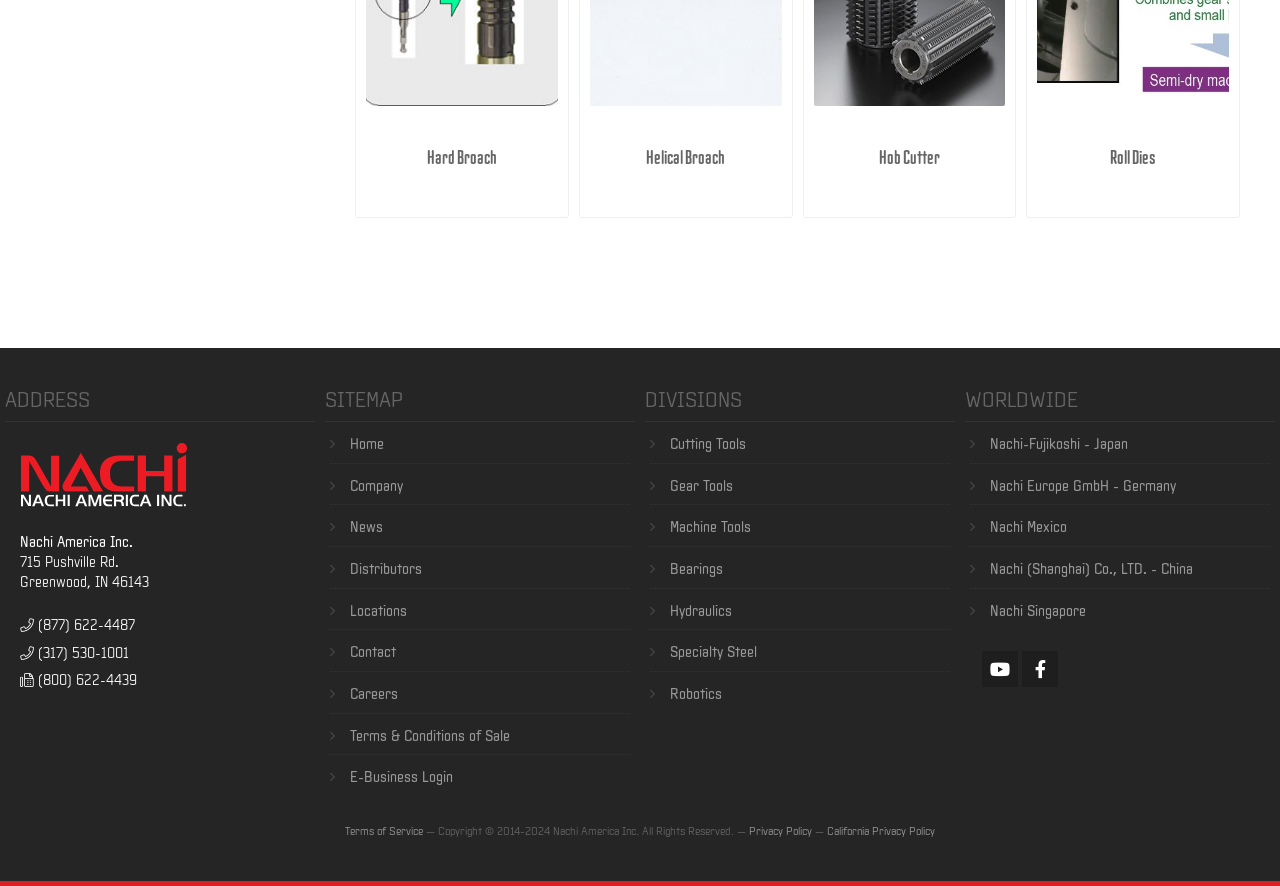What is the copyright year range of Nachi America Inc.?
Using the visual information, respond with a single word or phrase.

2014-2024